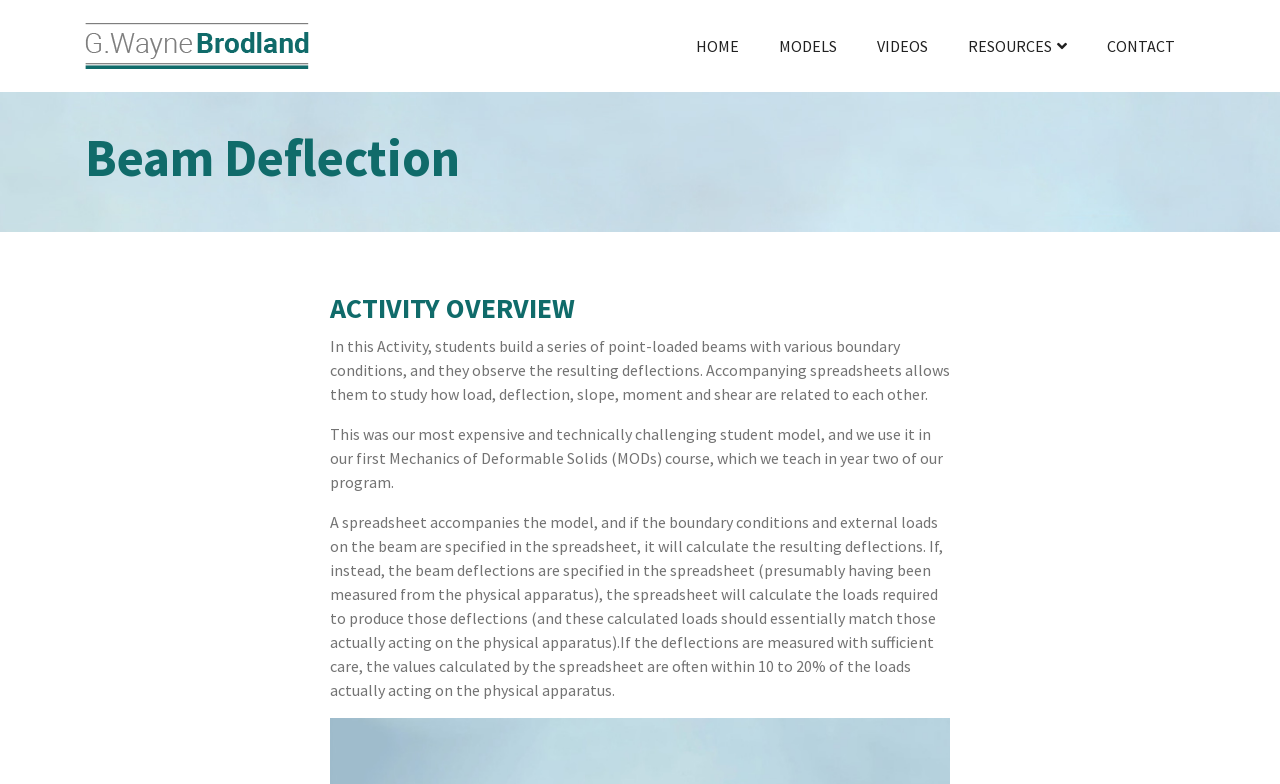In which course is this activity used?
Please provide a full and detailed response to the question.

The text states that this activity is used in the first Mechanics of Deformable Solids (MODs) course, which is taught in year two of the program.